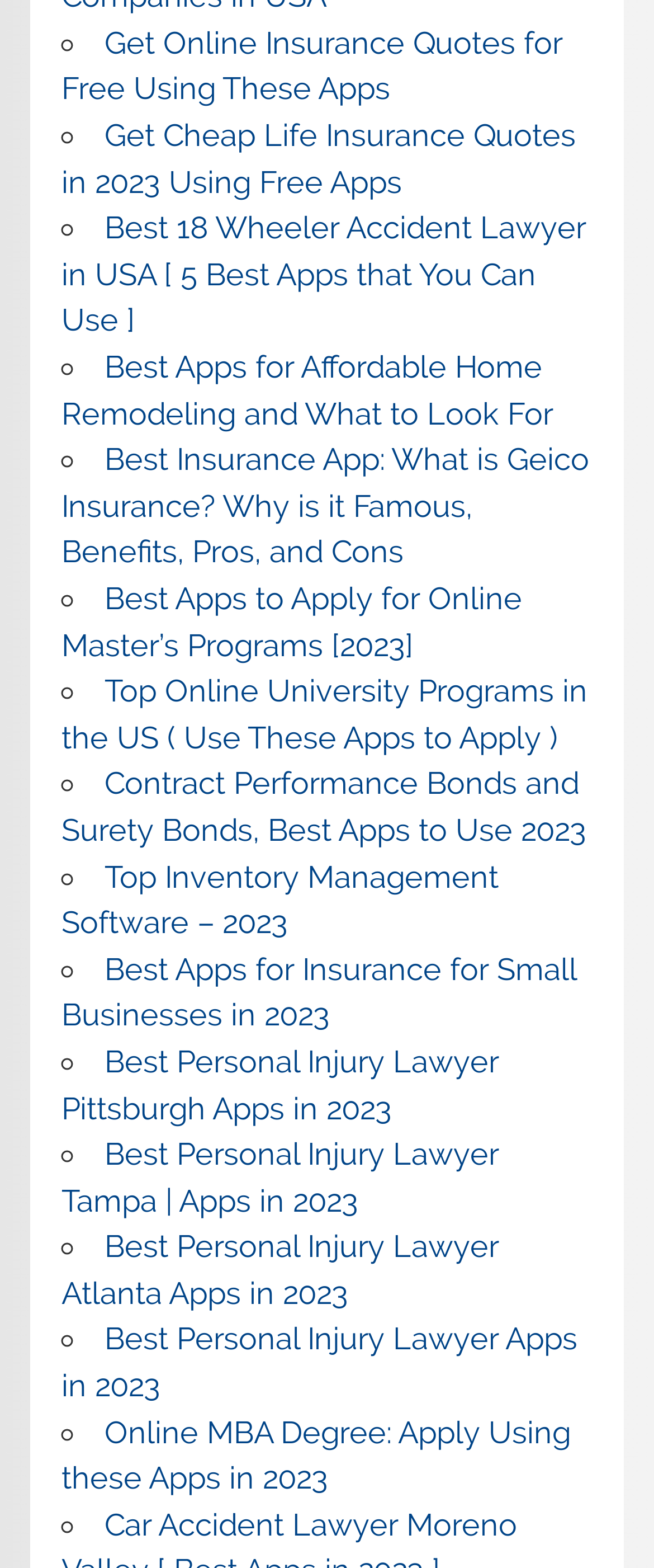Can you find the bounding box coordinates of the area I should click to execute the following instruction: "Get Online Insurance Quotes for Free Using These Apps"?

[0.094, 0.016, 0.859, 0.068]